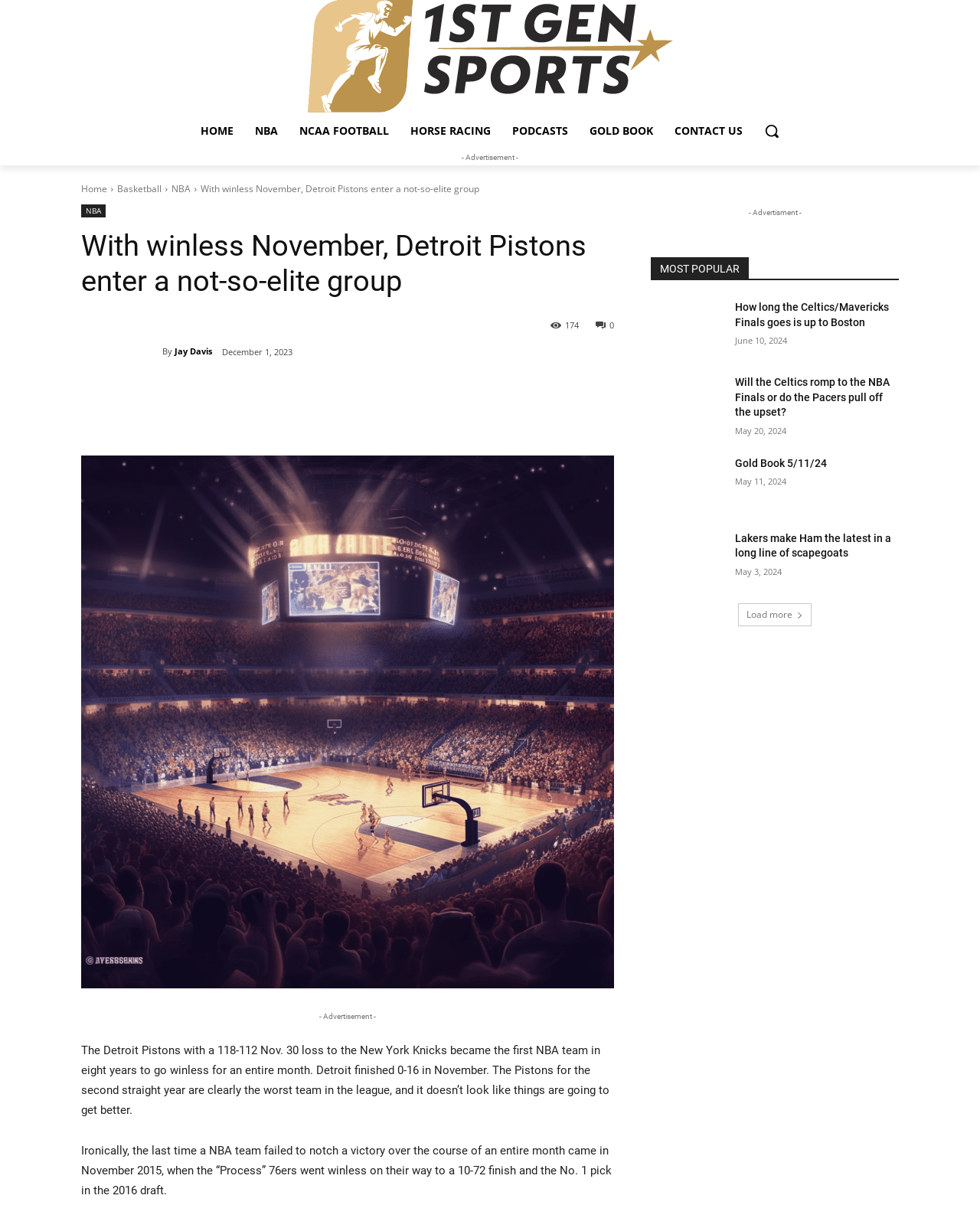Please predict the bounding box coordinates of the element's region where a click is necessary to complete the following instruction: "Share the article". The coordinates should be represented by four float numbers between 0 and 1, i.e., [left, top, right, bottom].

[0.122, 0.342, 0.147, 0.351]